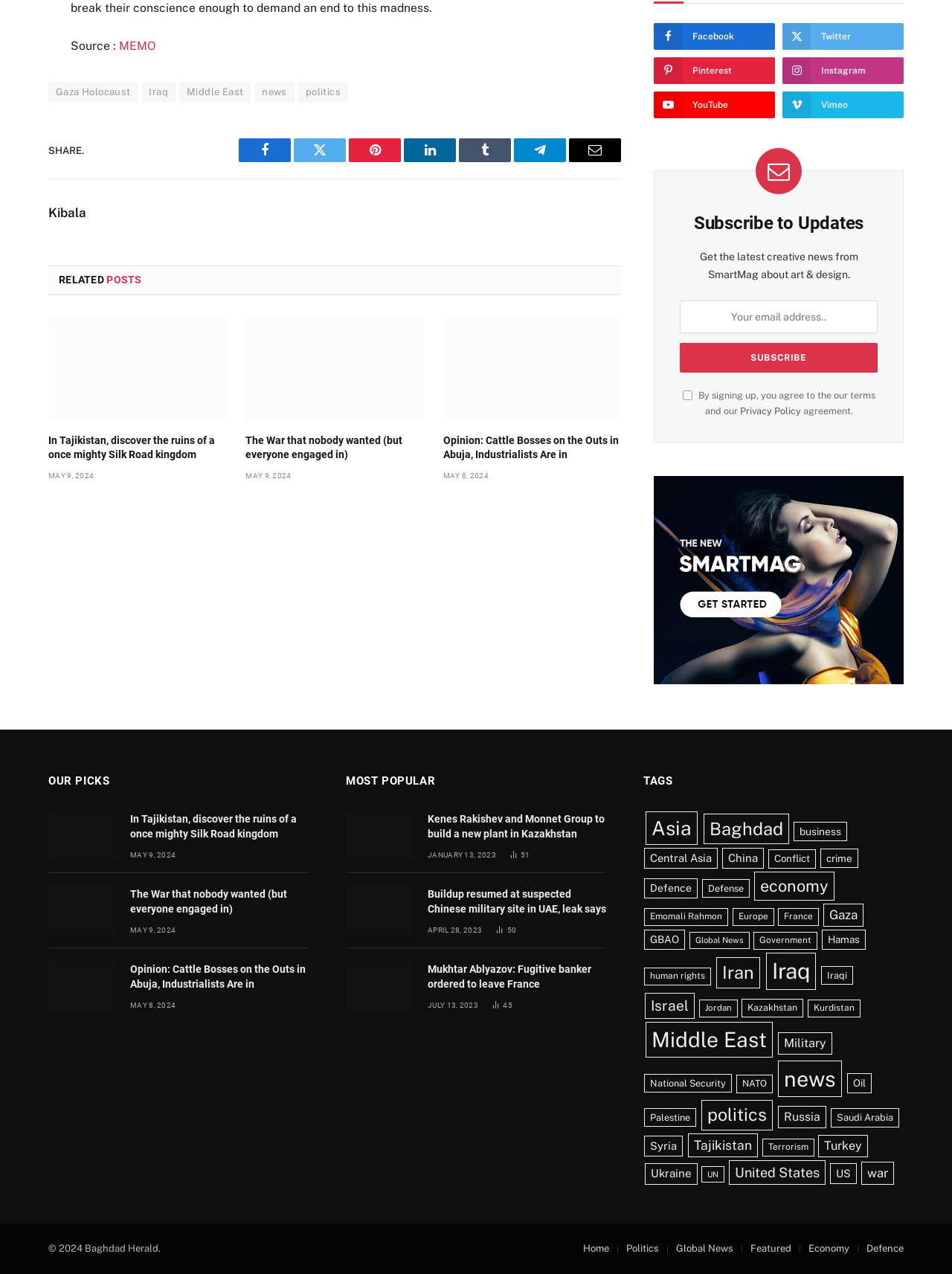Please provide the bounding box coordinates for the UI element as described: "Privacy Policy". The coordinates must be four floats between 0 and 1, represented as [left, top, right, bottom].

[0.777, 0.318, 0.841, 0.327]